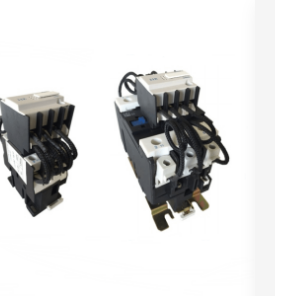What type of applications is the LE1-D Magnetic Starter ideal for?
Based on the image, answer the question with as much detail as possible.

The LE1-D Magnetic Starter is ideal for various industrial applications where durability and performance are paramount, as stated in the caption, due to its robust design and ability to provide reliable motor control.